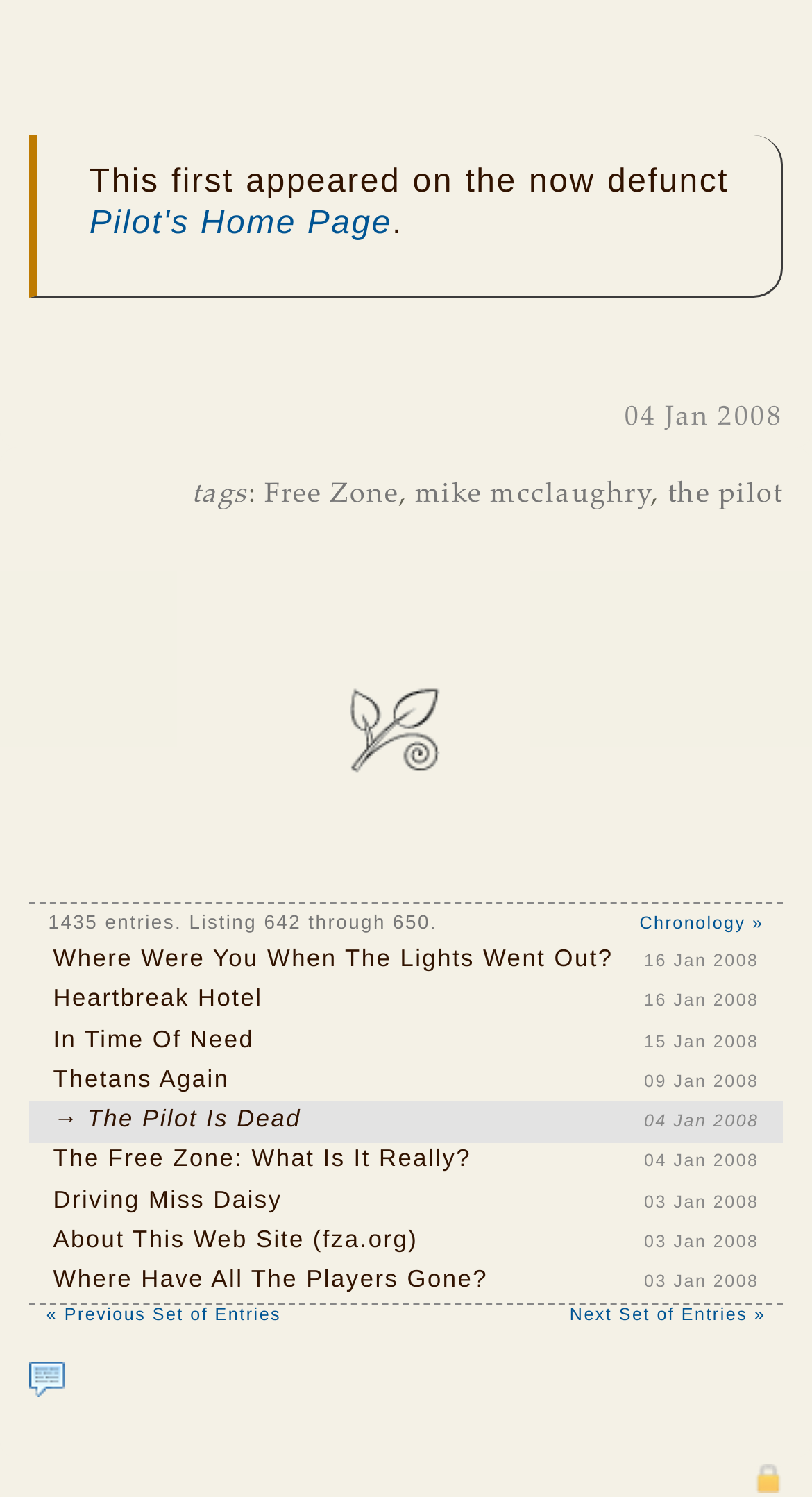What is the date of the first entry?
Could you please answer the question thoroughly and with as much detail as possible?

I found the date by looking at the time element with the text '04 Jan 2008' which is a child of the time element with an empty text.